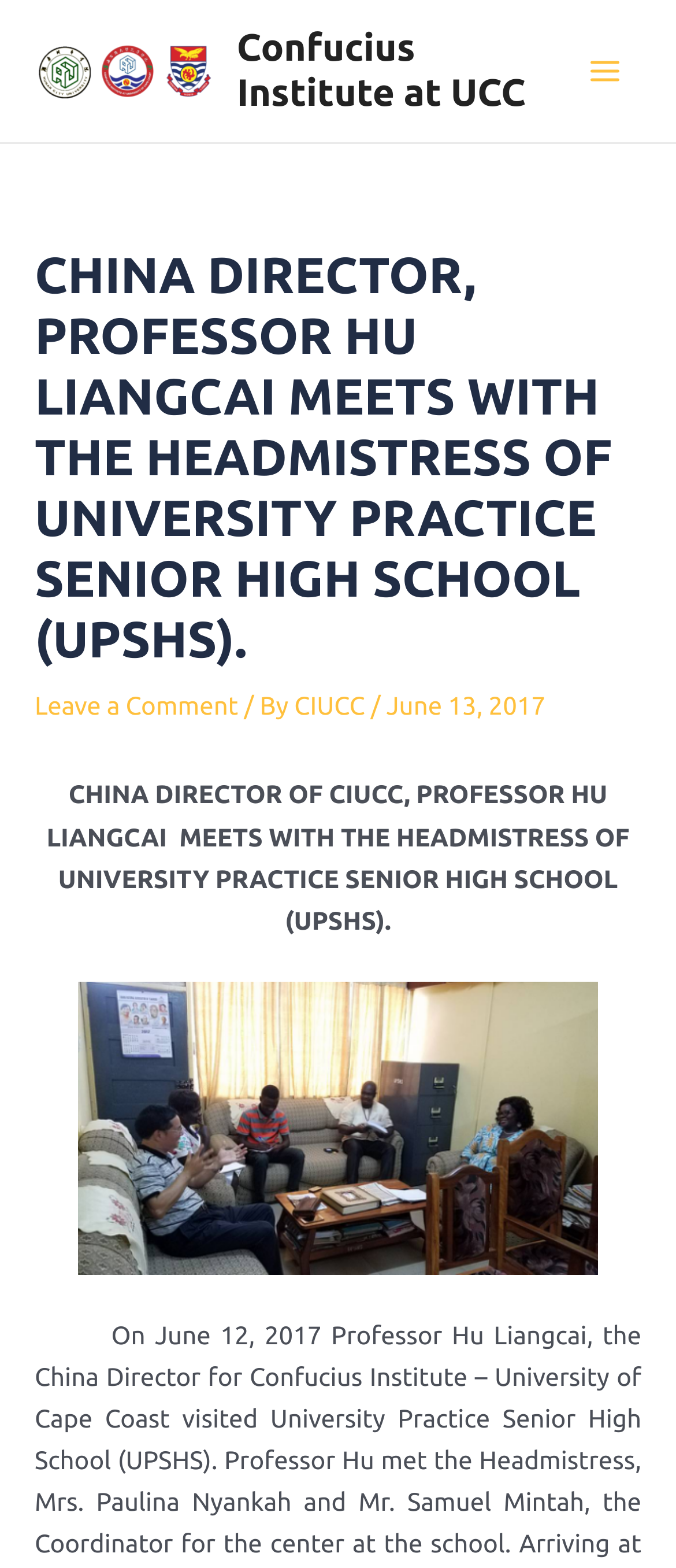Who is the China Director?
Provide a thorough and detailed answer to the question.

The article title mentions 'CHINA DIRECTOR, PROFESSOR HU LIANGCAI MEETS WITH THE HEADMISTRESS OF UNIVERSITY PRACTICE SENIOR HIGH SCHOOL (UPSHS)'. This implies that Professor Hu Liangcai is the China Director.